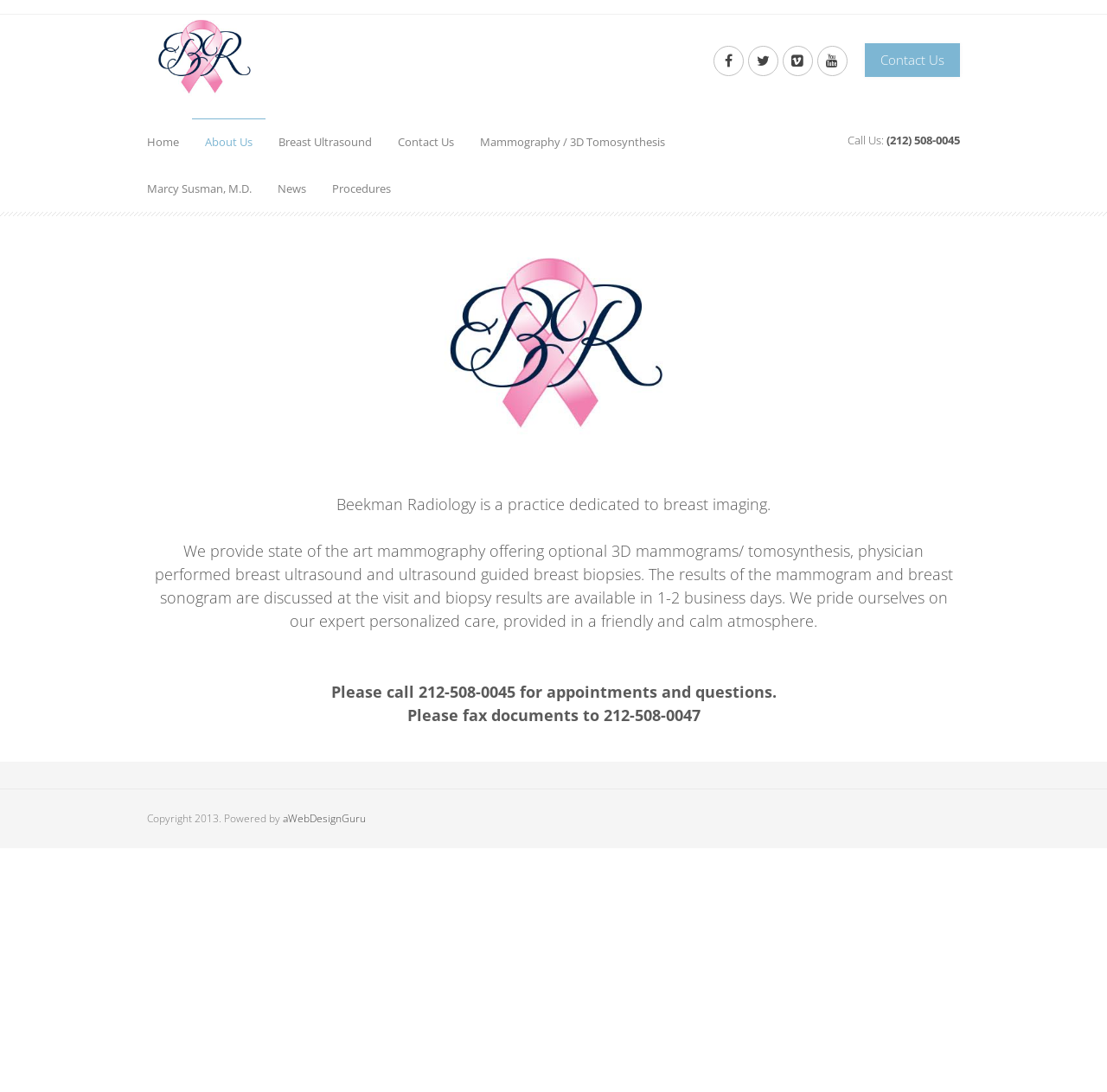Create a detailed summary of the webpage's content and design.

The webpage is about Beekman Radiology, a practice dedicated to breast imaging. At the top left, there is a logo of Beekman Radiology, which is also a link to the homepage. Next to the logo, there is a navigation menu with links to "Home", "About Us", "Breast Ultrasound", "Contact Us", "Mammography / 3D Tomosynthesis", and other pages.

On the top right, there are social media links represented by icons. Below the navigation menu, there is a large image of a medical facility, which takes up about half of the page width. 

The main content of the page is divided into two sections. The first section has a heading that describes the services provided by Beekman Radiology, including mammography, breast ultrasound, and ultrasound-guided breast biopsies. The text also highlights the practice's expert personalized care and friendly atmosphere.

The second section has a heading that provides contact information, including a phone number and fax number for appointments and questions. 

At the bottom of the page, there is a copyright notice and a link to the website designer, aWebDesignGuru.